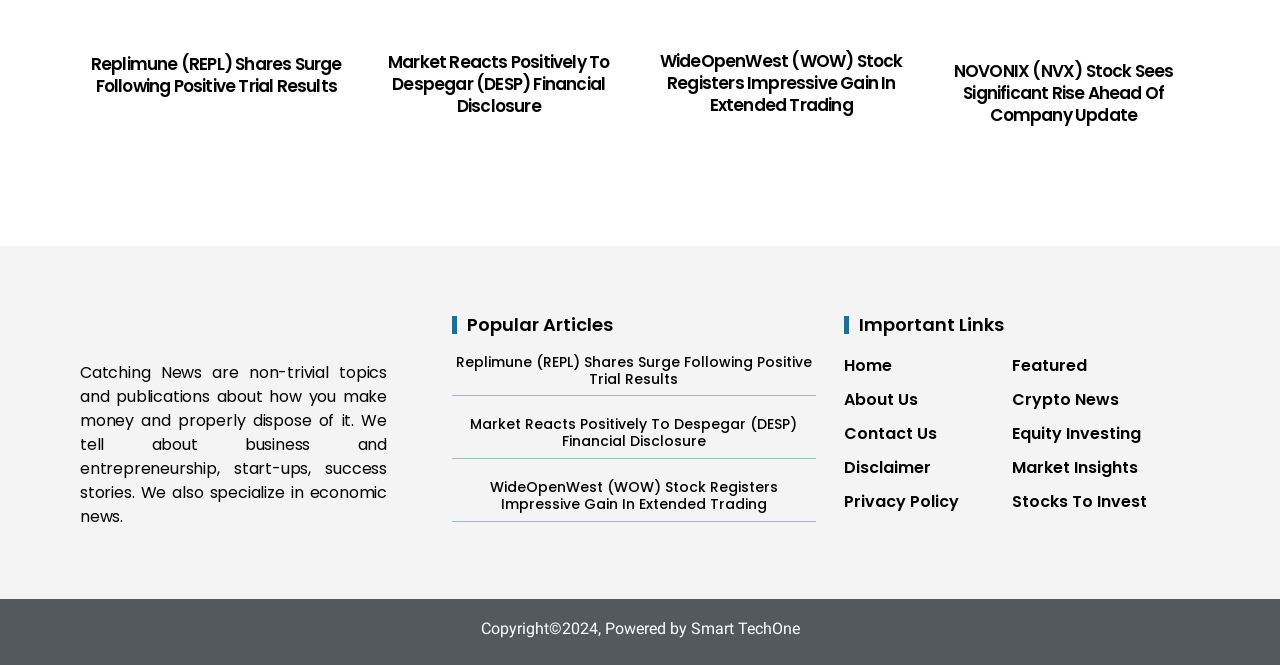Determine the bounding box coordinates for the element that should be clicked to follow this instruction: "Click the 'ADD TO CART' button for 'Disruptive Behaviors - The Rippling Effects'". The coordinates should be given as four float numbers between 0 and 1, in the format [left, top, right, bottom].

None